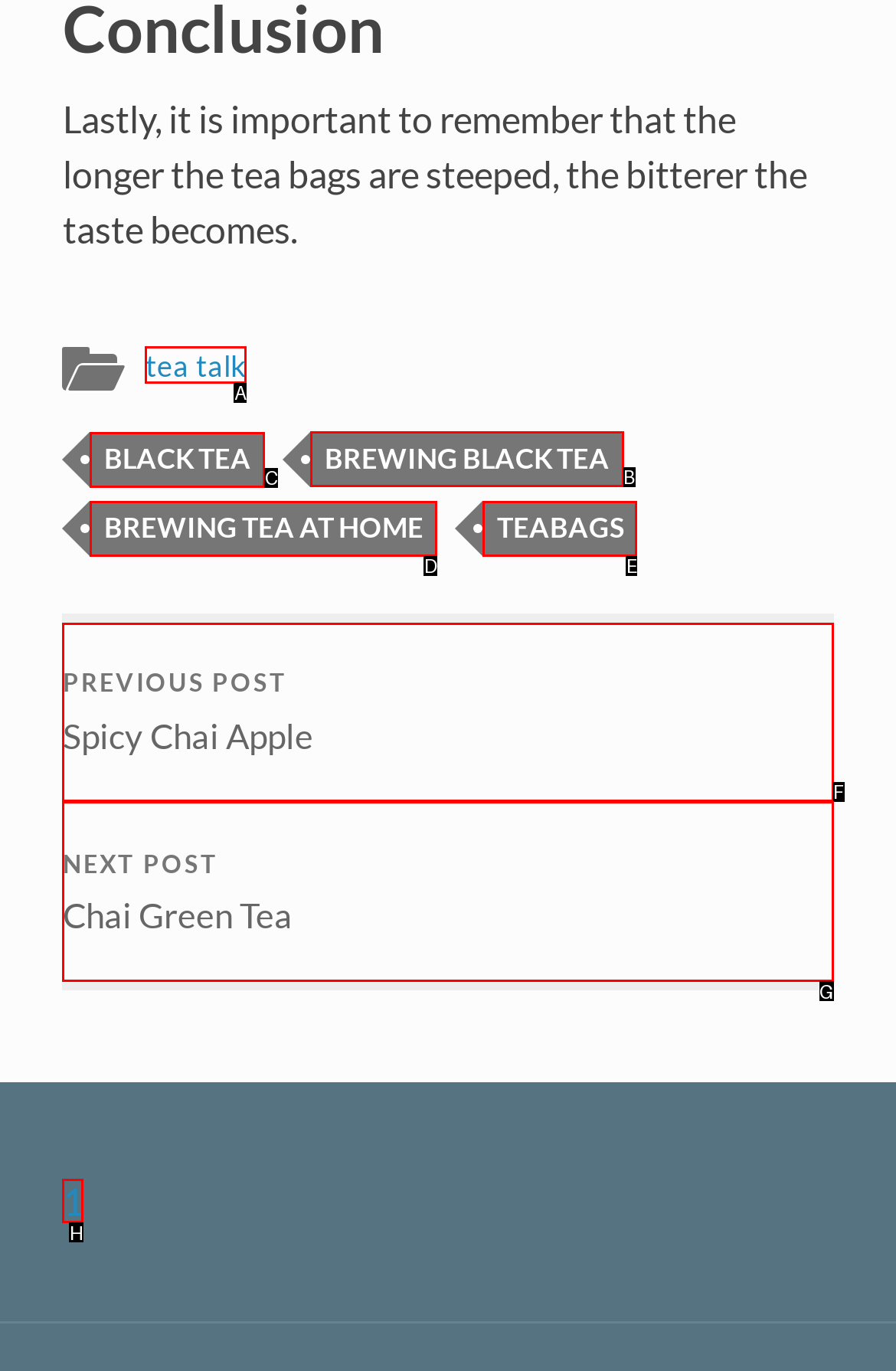Given the task: read about BREWING BLACK TEA, tell me which HTML element to click on.
Answer with the letter of the correct option from the given choices.

B